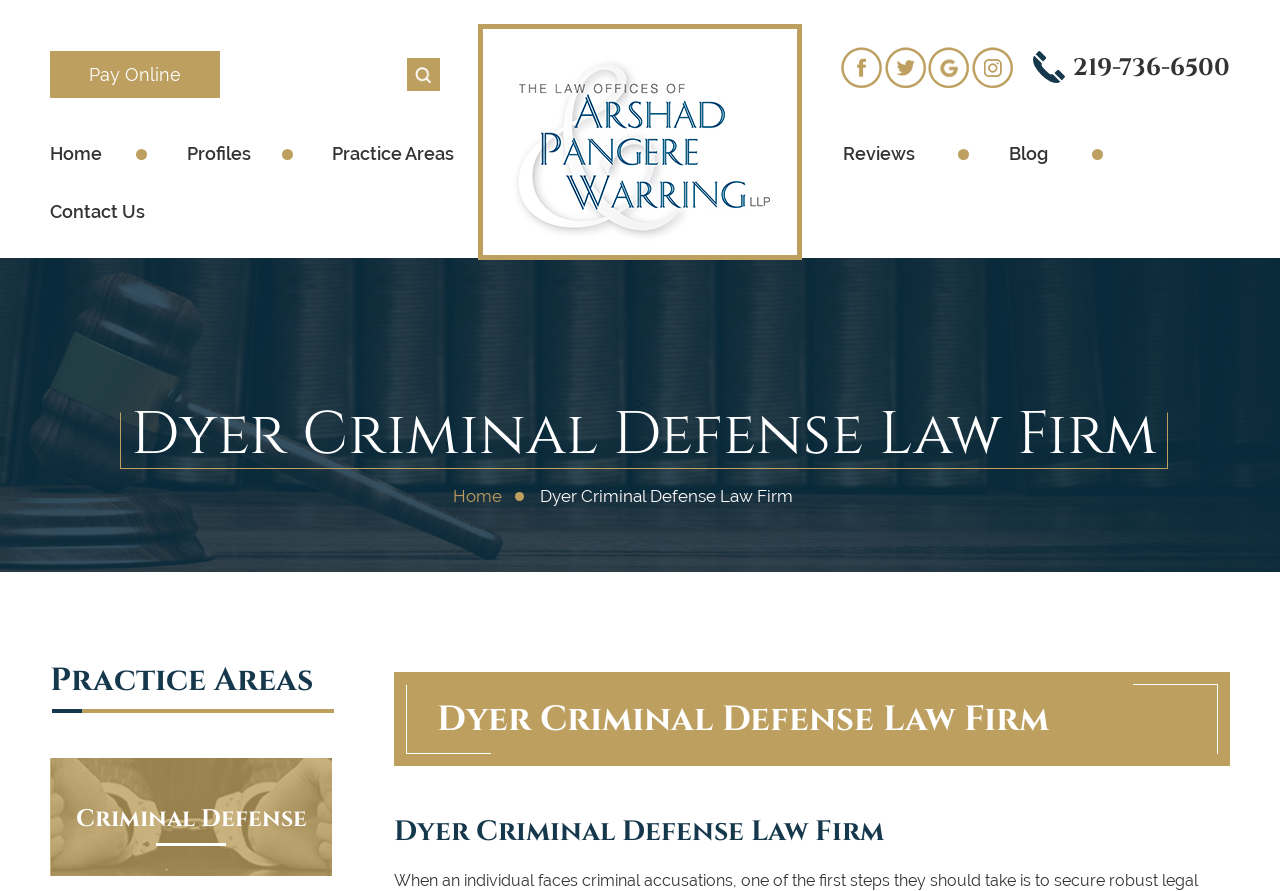Determine the bounding box coordinates of the target area to click to execute the following instruction: "View practice areas."

[0.259, 0.159, 0.355, 0.186]